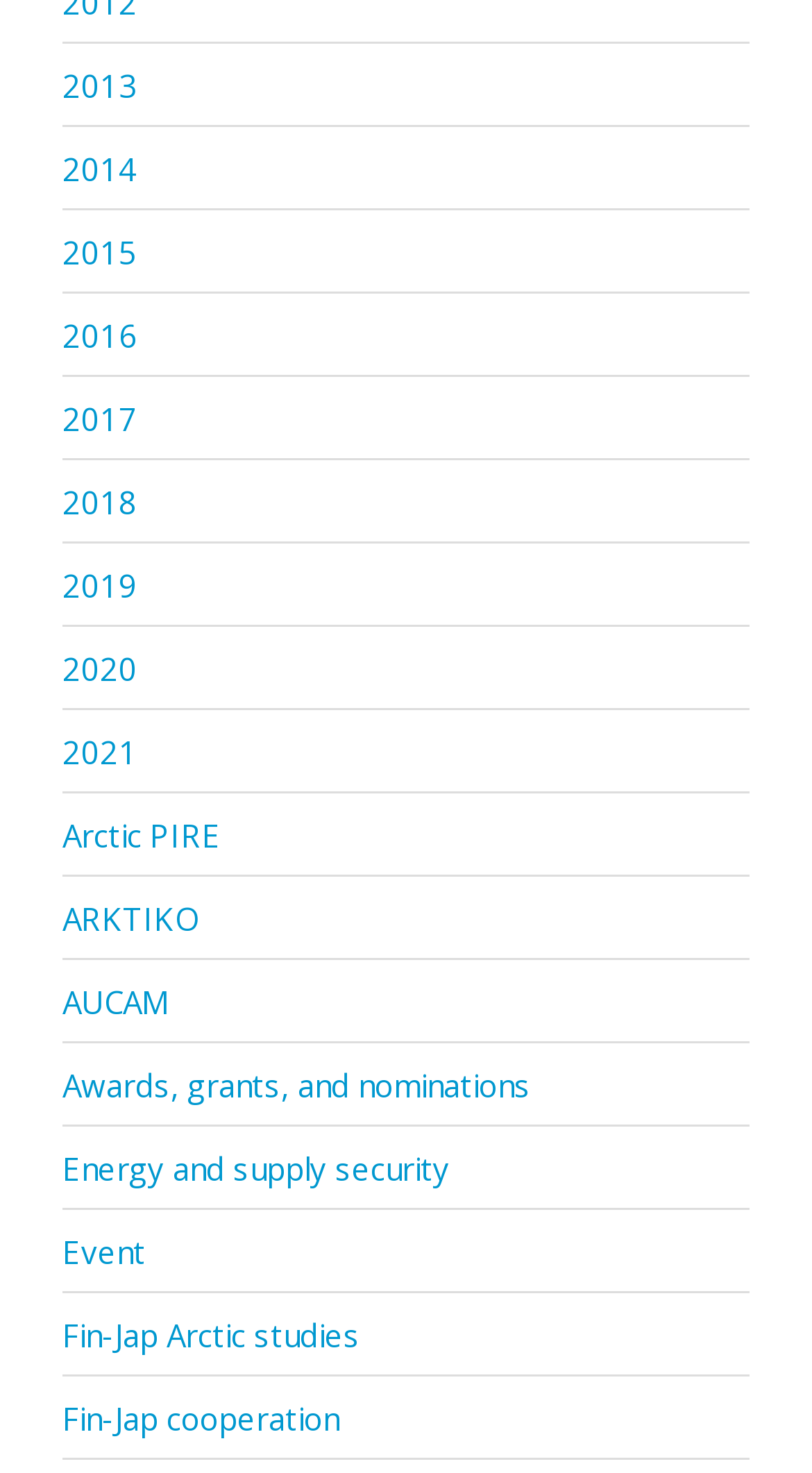Reply to the question with a single word or phrase:
How many years are listed?

9